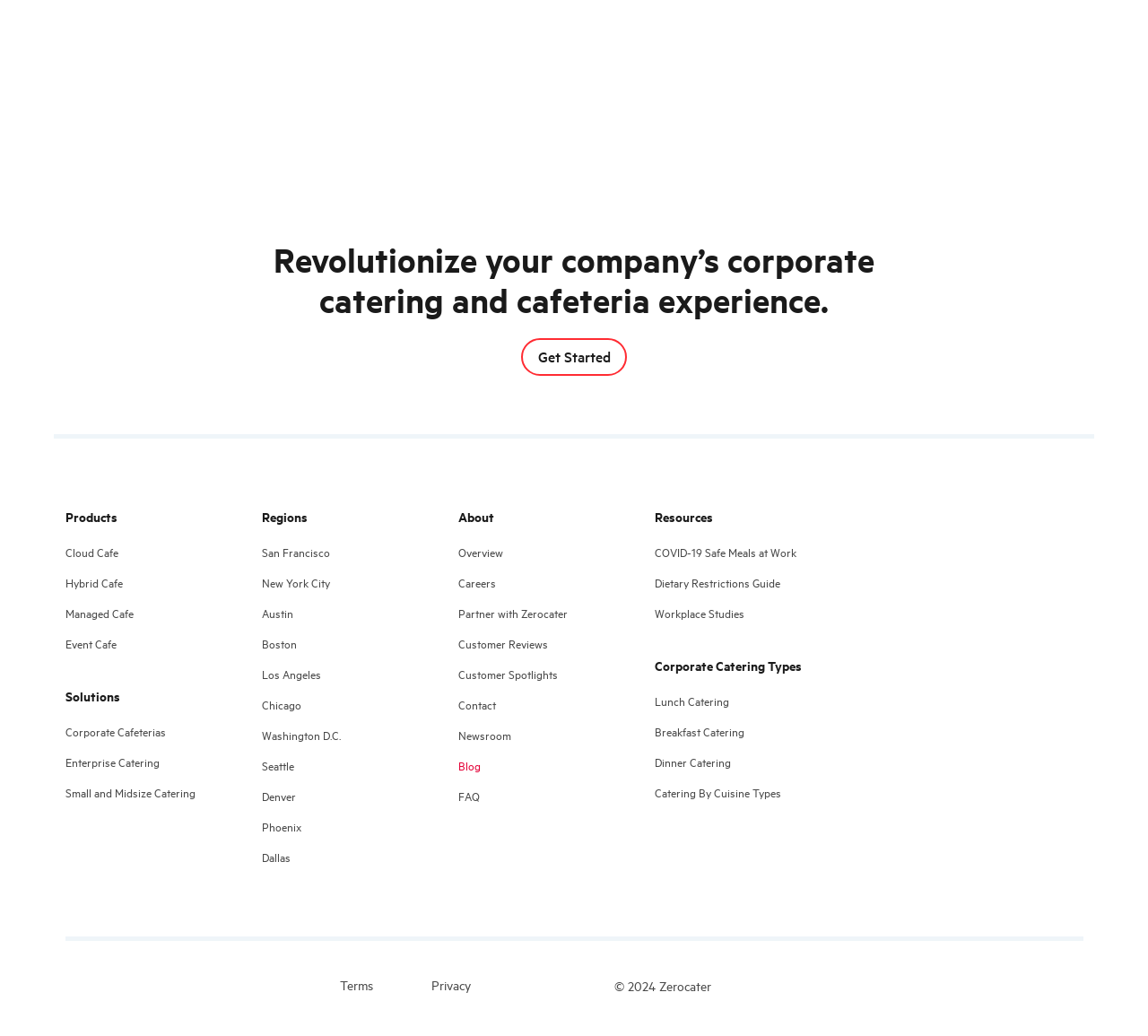How many types of corporate catering are listed? Based on the screenshot, please respond with a single word or phrase.

5